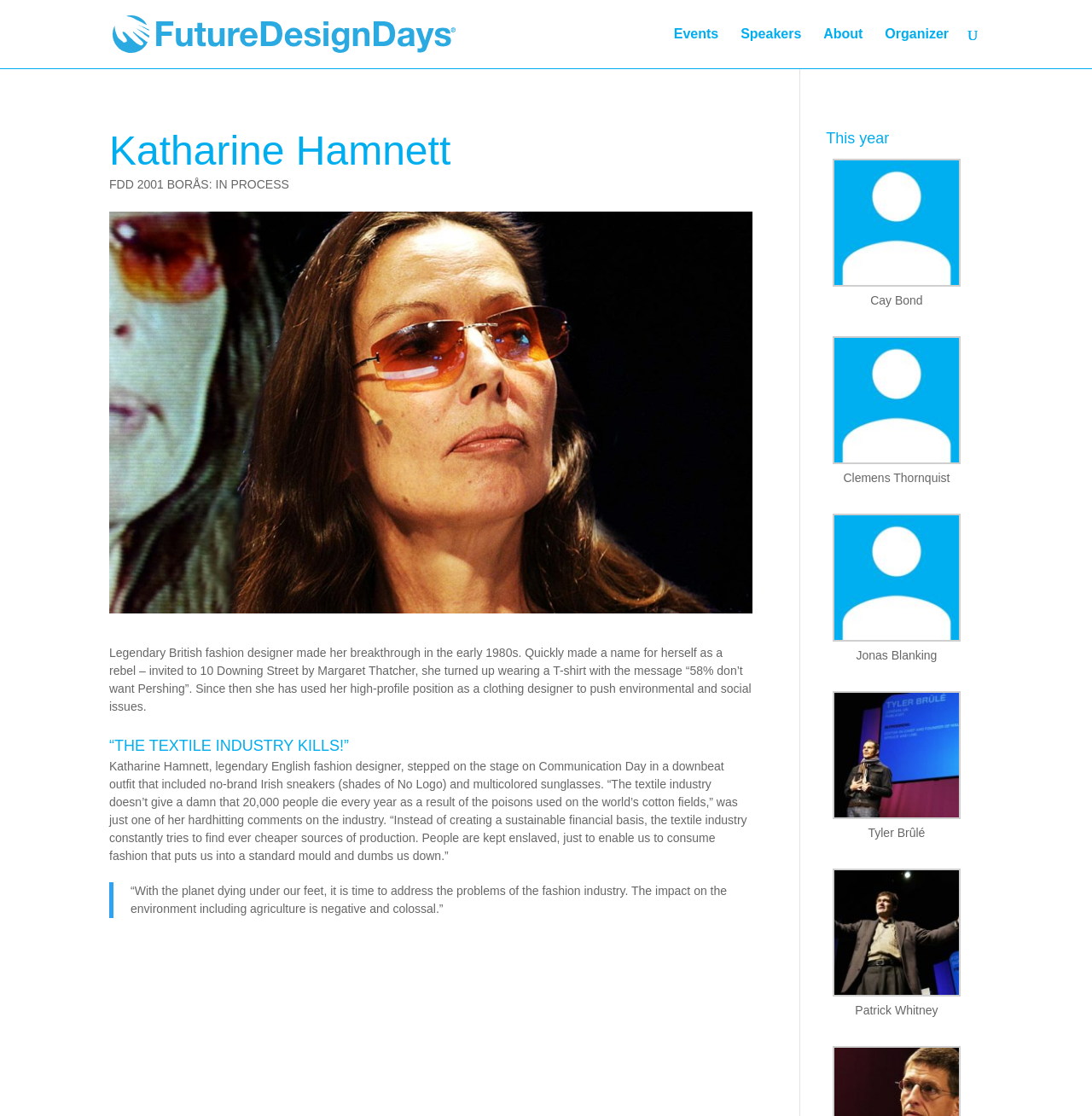Can you provide the bounding box coordinates for the element that should be clicked to implement the instruction: "Read more about Katharine Hamnett"?

[0.1, 0.106, 0.689, 0.157]